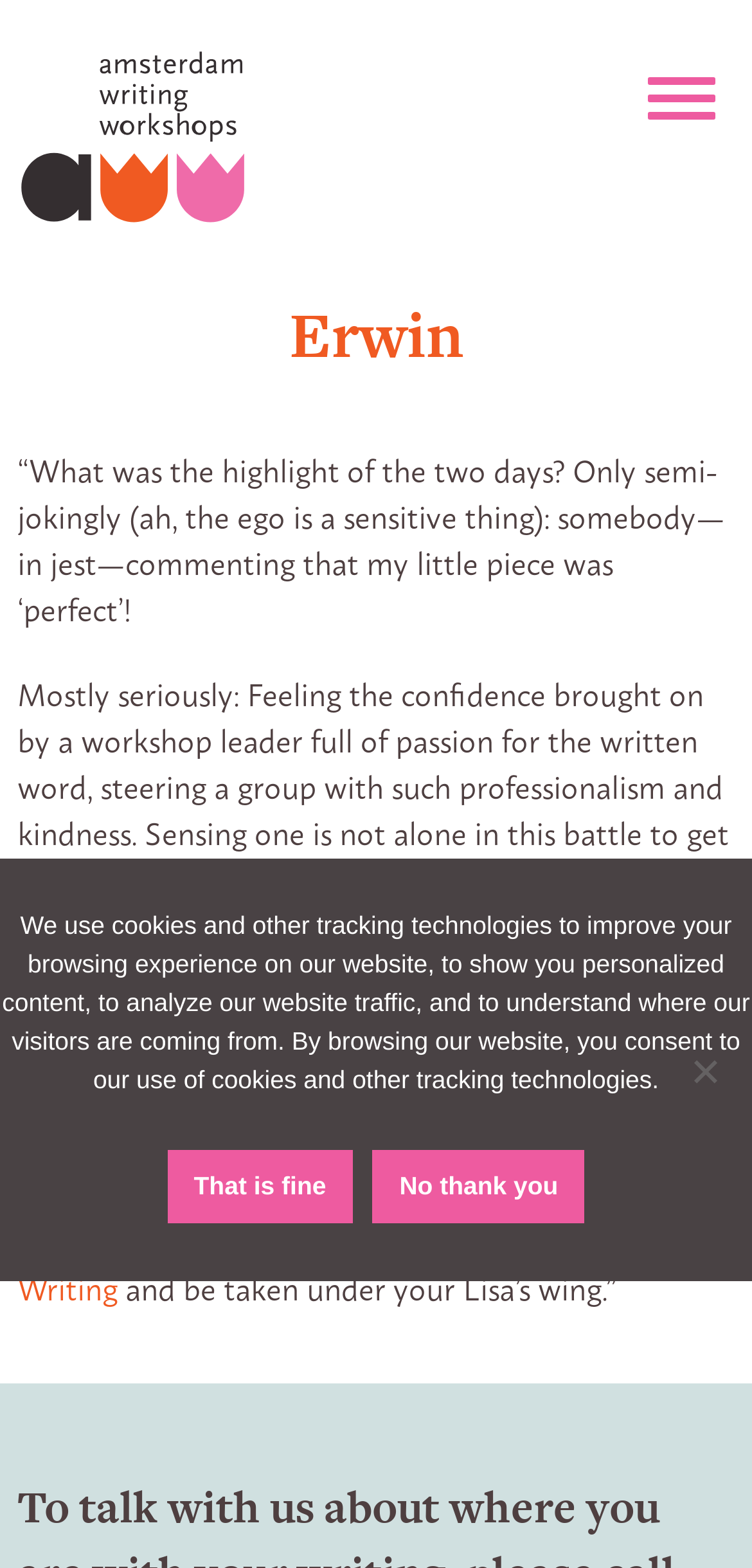Provide the bounding box coordinates of the HTML element this sentence describes: "No thank you". The bounding box coordinates consist of four float numbers between 0 and 1, i.e., [left, top, right, bottom].

[0.495, 0.733, 0.778, 0.78]